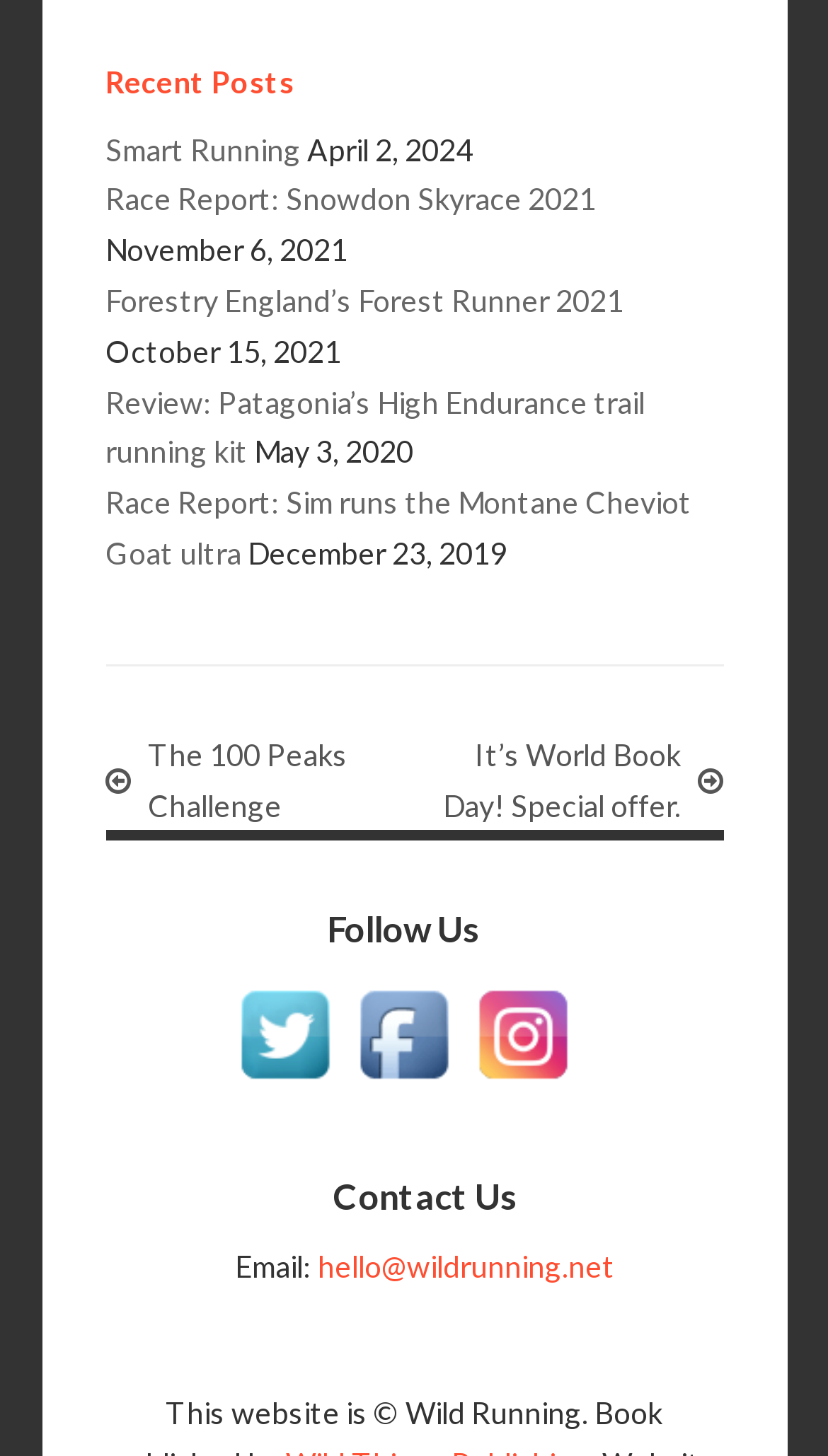Extract the bounding box coordinates for the HTML element that matches this description: "Smart Running". The coordinates should be four float numbers between 0 and 1, i.e., [left, top, right, bottom].

[0.127, 0.09, 0.363, 0.115]